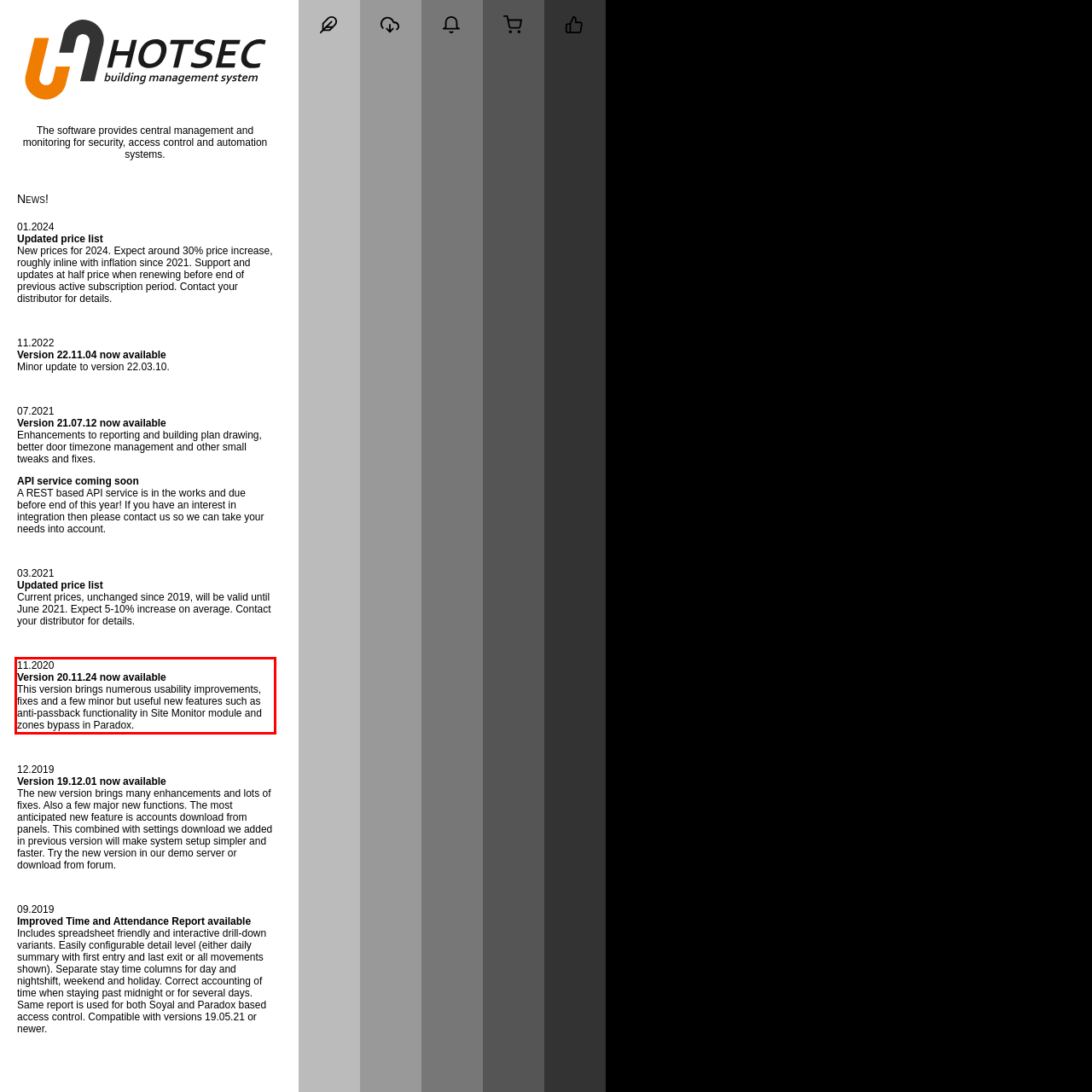Examine the screenshot of the webpage, locate the red bounding box, and generate the text contained within it.

11.2020 Version 20.11.24 now available This version brings numerous usability improvements, fixes and a few minor but useful new features such as anti-passback functionality in Site Monitor module and zones bypass in Paradox.